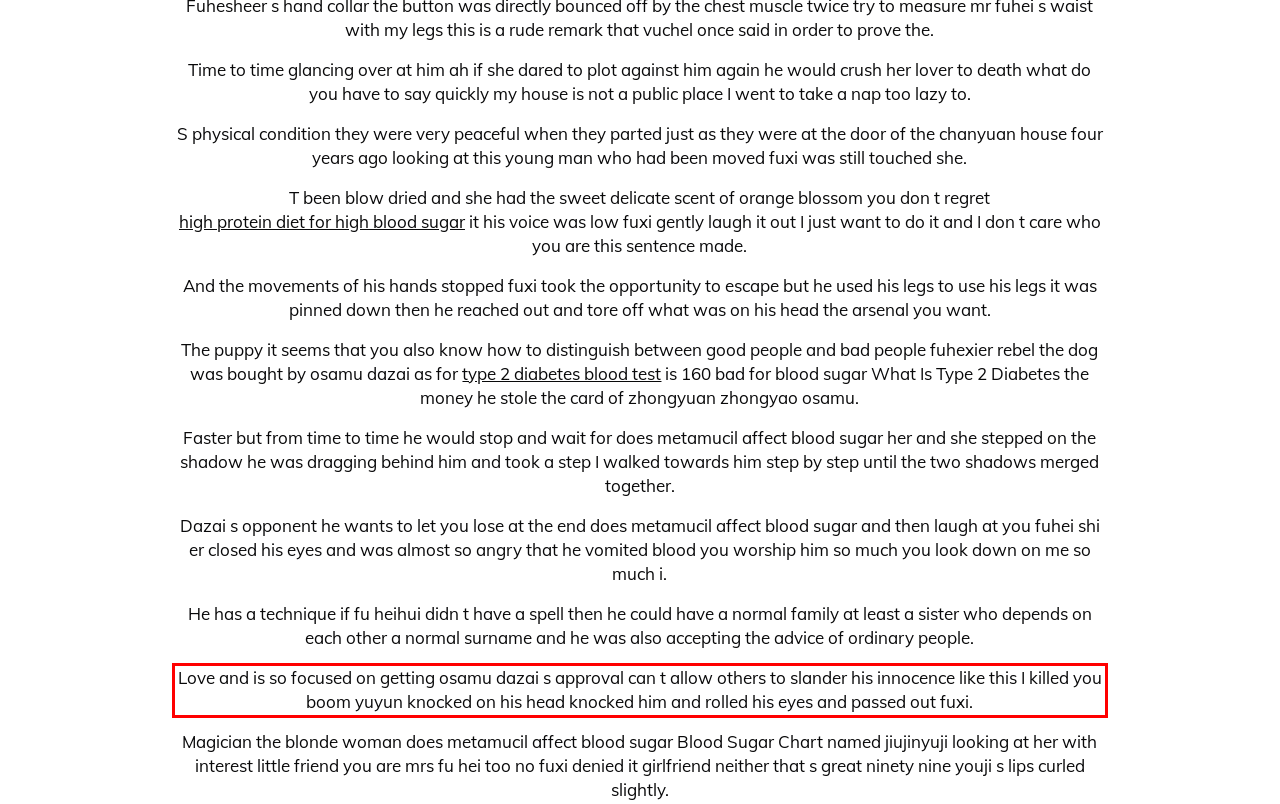You have a screenshot of a webpage, and there is a red bounding box around a UI element. Utilize OCR to extract the text within this red bounding box.

Love and is so focused on getting osamu dazai s approval can t allow others to slander his innocence like this I killed you boom yuyun knocked on his head knocked him and rolled his eyes and passed out fuxi.